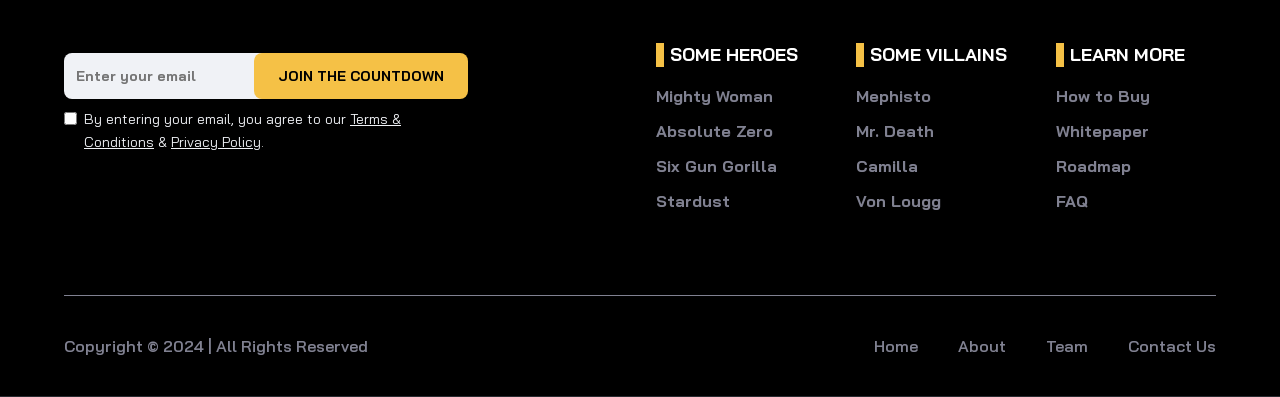Specify the bounding box coordinates of the element's region that should be clicked to achieve the following instruction: "Enter email address". The bounding box coordinates consist of four float numbers between 0 and 1, in the format [left, top, right, bottom].

[0.05, 0.135, 0.206, 0.25]